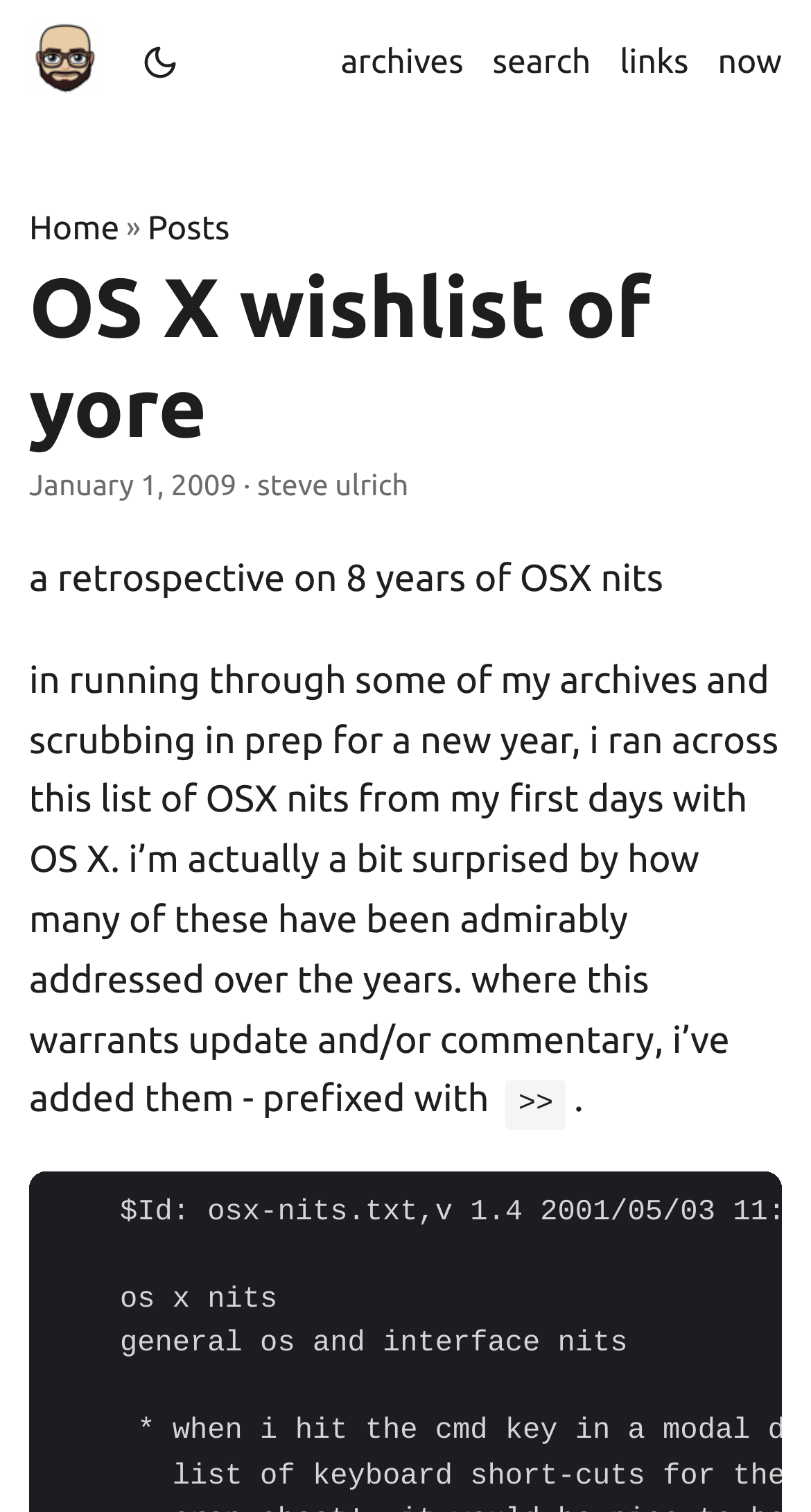Produce a meticulous description of the webpage.

The webpage is titled "OS X wishlist of yore" and has a logo at the top left corner. To the right of the logo, there are several navigation links, including "archives", "search", "links", and "now". Below the navigation links, there is a header section with a link to "Home" and "Posts", separated by a "»" symbol.

The main content of the webpage is a blog post titled "a retrospective on 8 years of OSX nits". The post is written by "steve ulrich" and dated "January 1, 2009". The text describes the author's experience reviewing their archives and finding a list of OSX issues from their early days with OS X. The author notes that many of these issues have been addressed over the years and provides updates and commentary on some of them.

At the bottom of the post, there is a ">>" symbol, which may indicate a continuation or a link to another page. There are no images in the main content of the webpage, but there are two small images, one for the logo and another for a button with the shortcut "Alt + T".